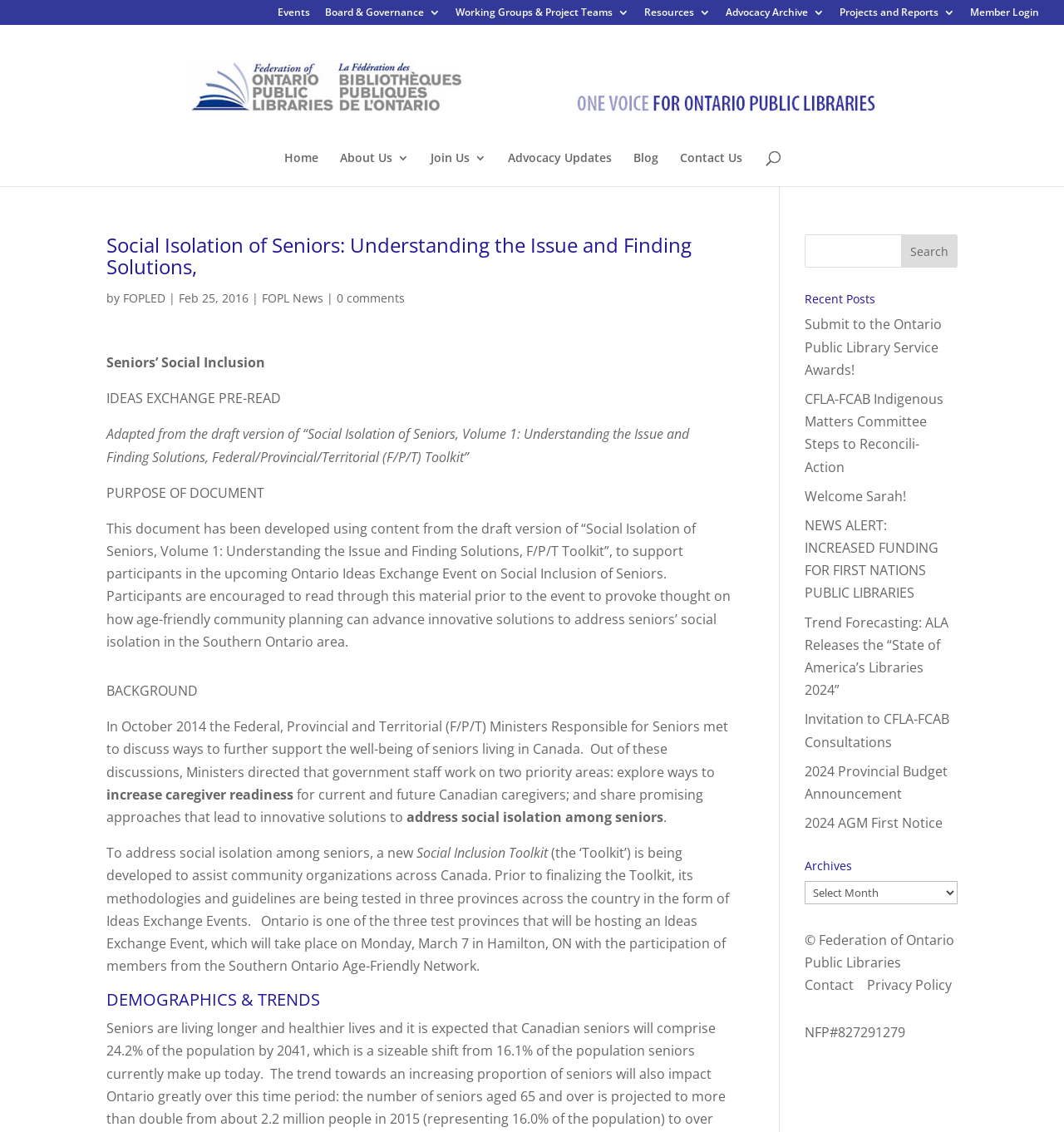What is the topic of the article? Look at the image and give a one-word or short phrase answer.

Social Isolation of Seniors